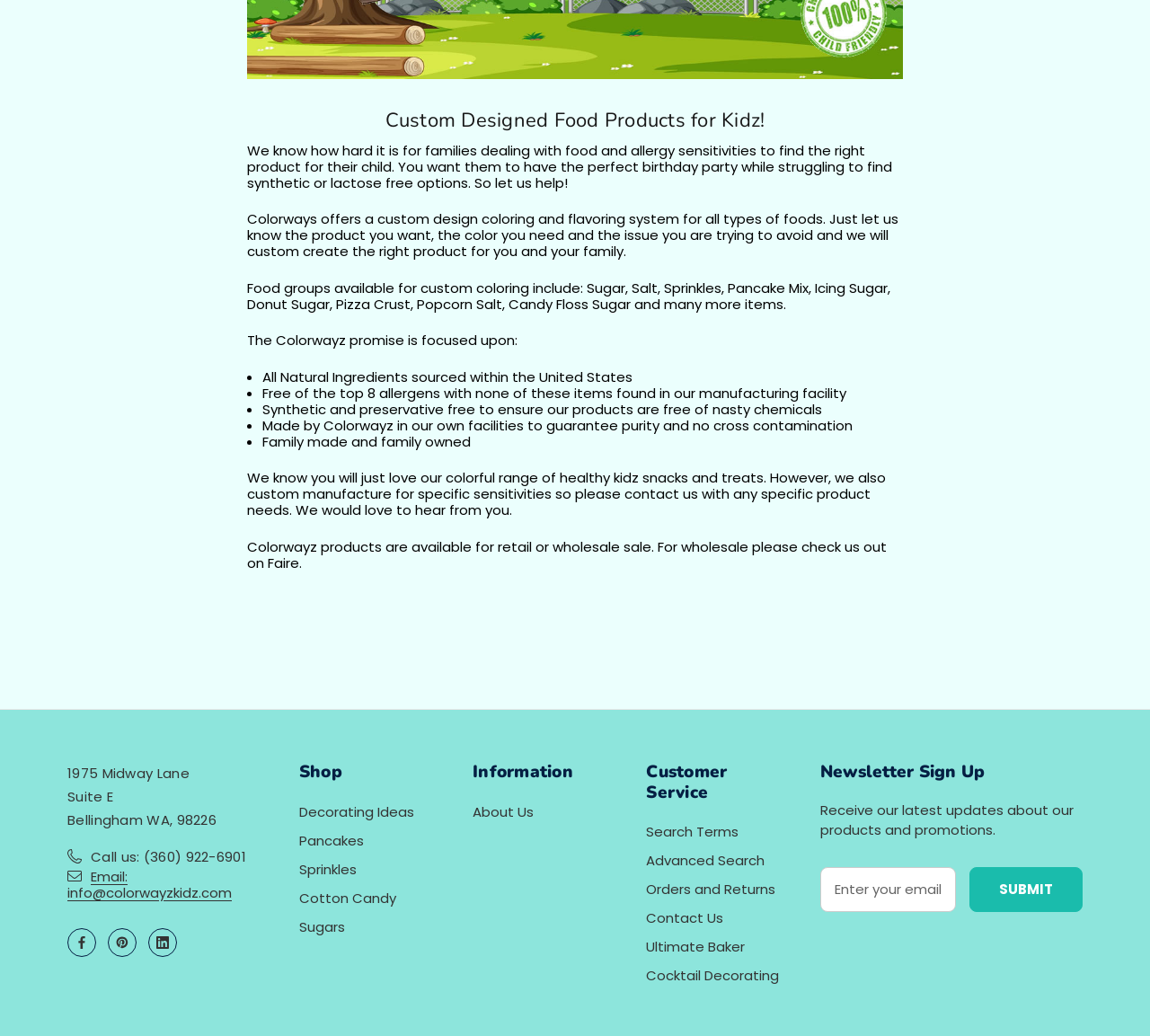Show the bounding box coordinates for the HTML element as described: "Orders and Returns".

[0.562, 0.845, 0.675, 0.873]